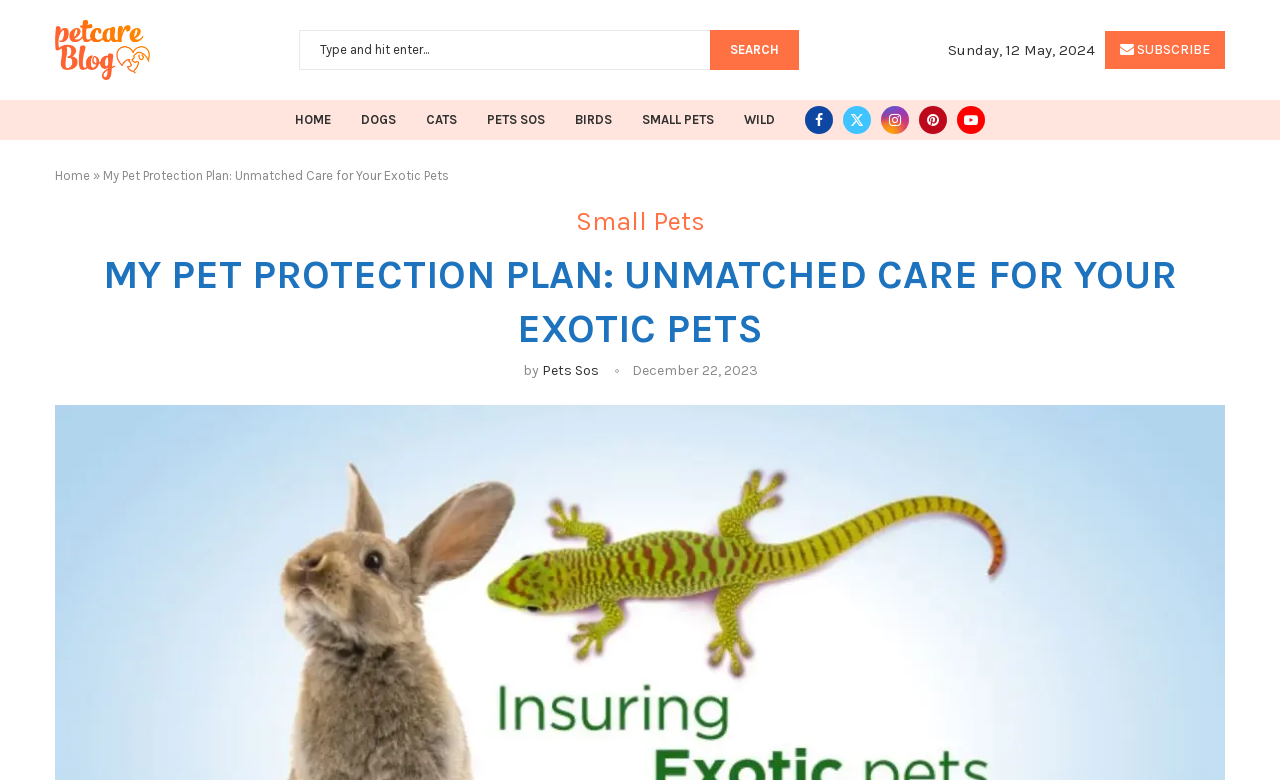Provide the bounding box coordinates of the HTML element described by the text: "Small Pets".

[0.45, 0.264, 0.55, 0.304]